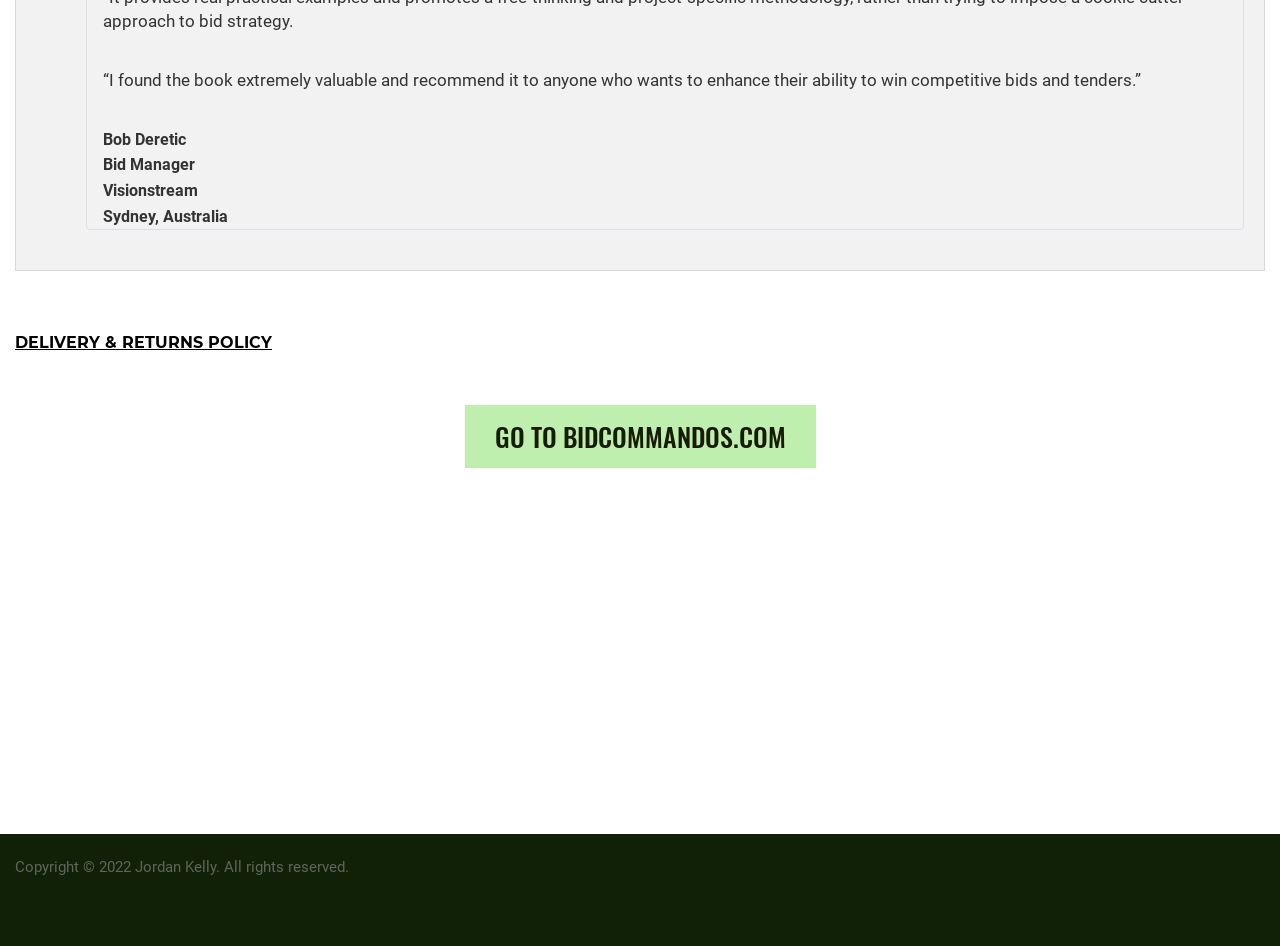Utilize the information from the image to answer the question in detail:
How many countries' contact numbers are provided at the bottom of the webpage?

At the bottom of the webpage, there are contact numbers provided for two countries: Australia and New Zealand.